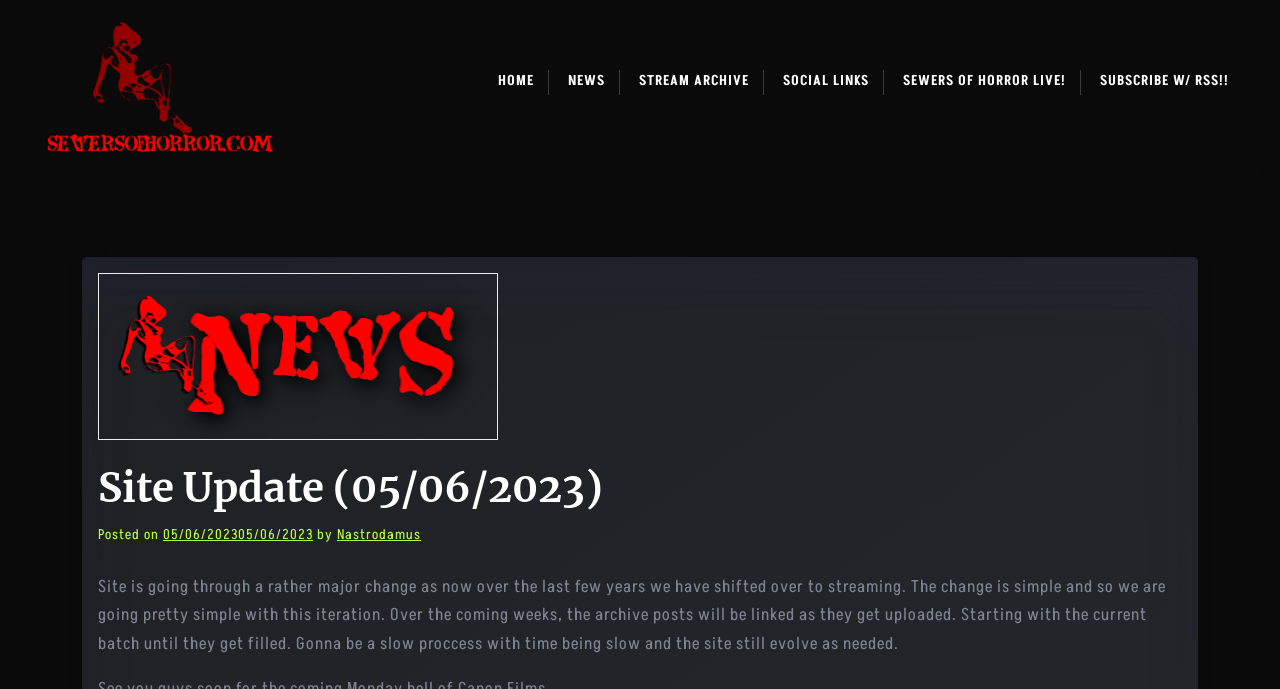Use a single word or phrase to answer the question:
What is the current status of the website?

Undergoing a major change